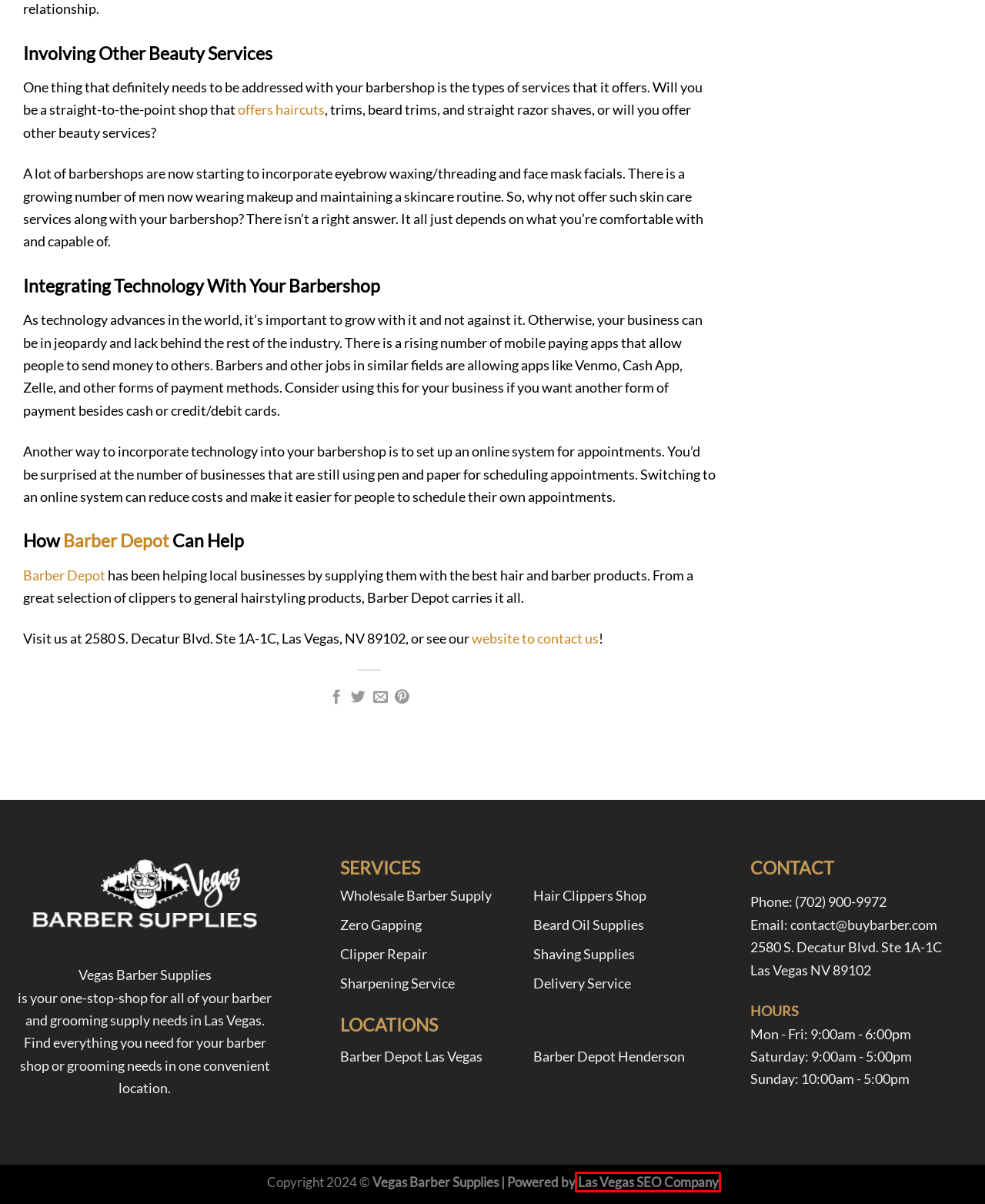Given a screenshot of a webpage with a red bounding box around an element, choose the most appropriate webpage description for the new page displayed after clicking the element within the bounding box. Here are the candidates:
A. Barber Spotlight | Vegas Barber Supplies
B. BuyBarber | Shop Professional barber supplies
C. Andis | Vegas Barber Supplies
D. Gamma+ | Vegas Barber Supplies
E. Contact Vegas Barber Supplies | Wholesale Barber Supplies
F. Las Vegas SEO Company | K2 Analytics INC.
G. Top 10 Sophisticated Haircuts 2021 | Barber Depot Las Vegas
H. Wahl | Vegas Barber Supplies

F